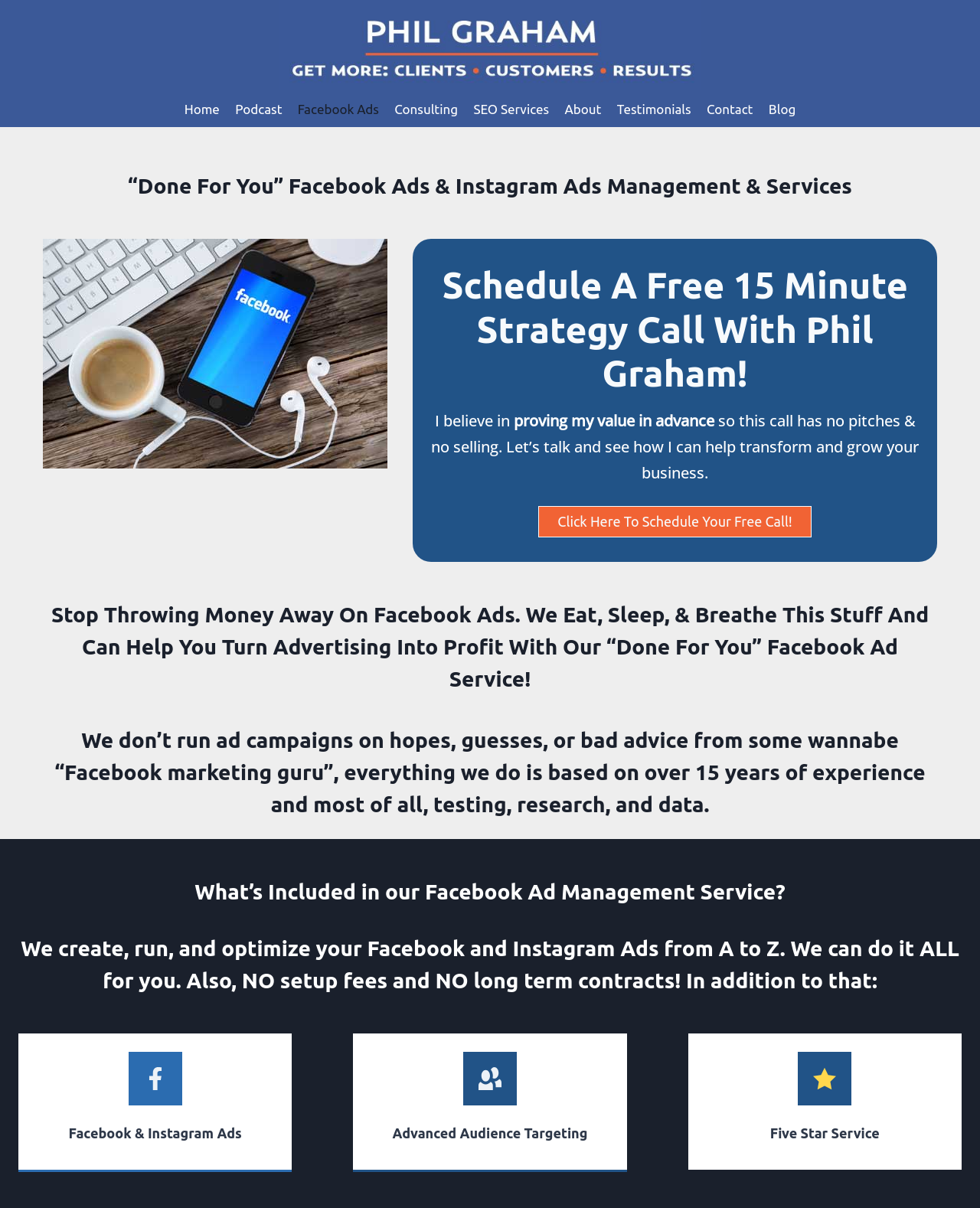Produce an elaborate caption capturing the essence of the webpage.

The webpage is about Facebook Ads, with a primary navigation menu at the top featuring links to various sections such as Home, Podcast, Facebook Ads, Consulting, SEO Services, About, Testimonials, Contact, and Blog. 

Below the navigation menu, there is a prominent heading that reads "“Done For You” Facebook Ads & Instagram Ads Management & Services". To the right of this heading, there is a figure, likely an image. 

Further down, there is a call-to-action section with a heading that invites users to schedule a free 15-minute strategy call with Phil Graham. This section includes a brief description of what to expect from the call and a link to schedule the call.

The main content of the webpage is divided into sections, each with its own heading. The first section explains the benefits of using the "Done For You" Facebook Ad service, highlighting the expertise and data-driven approach of the service. 

The next section outlines what is included in the Facebook Ad Management Service, emphasizing that the service covers everything from creation to optimization, with no setup fees and no long-term contracts. 

Finally, there are three columns at the bottom of the page, each with a heading: Facebook & Instagram Ads, Advanced Audience Targeting, and Five Star Service.